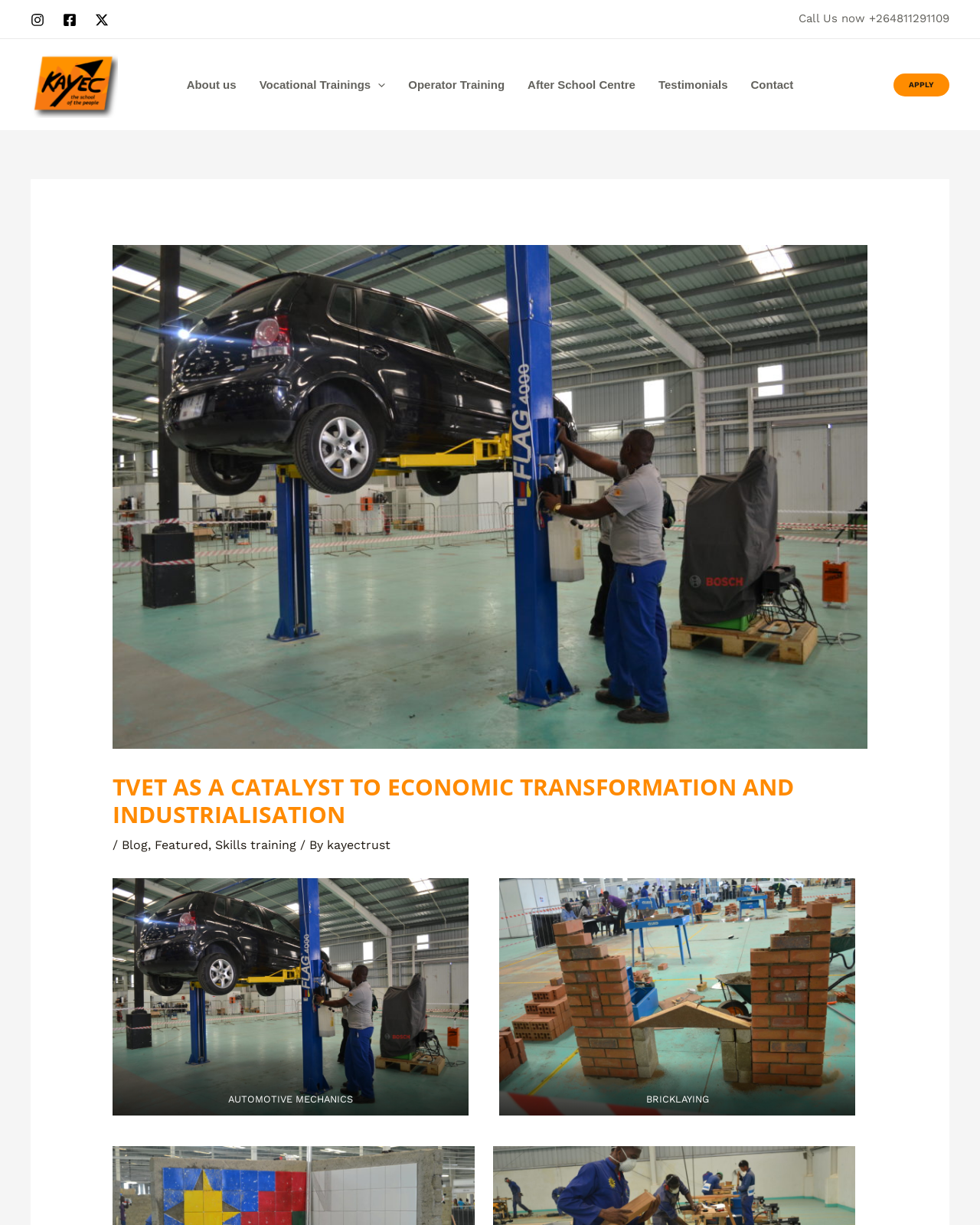Find the bounding box coordinates of the element I should click to carry out the following instruction: "Call the phone number".

[0.815, 0.01, 0.969, 0.021]